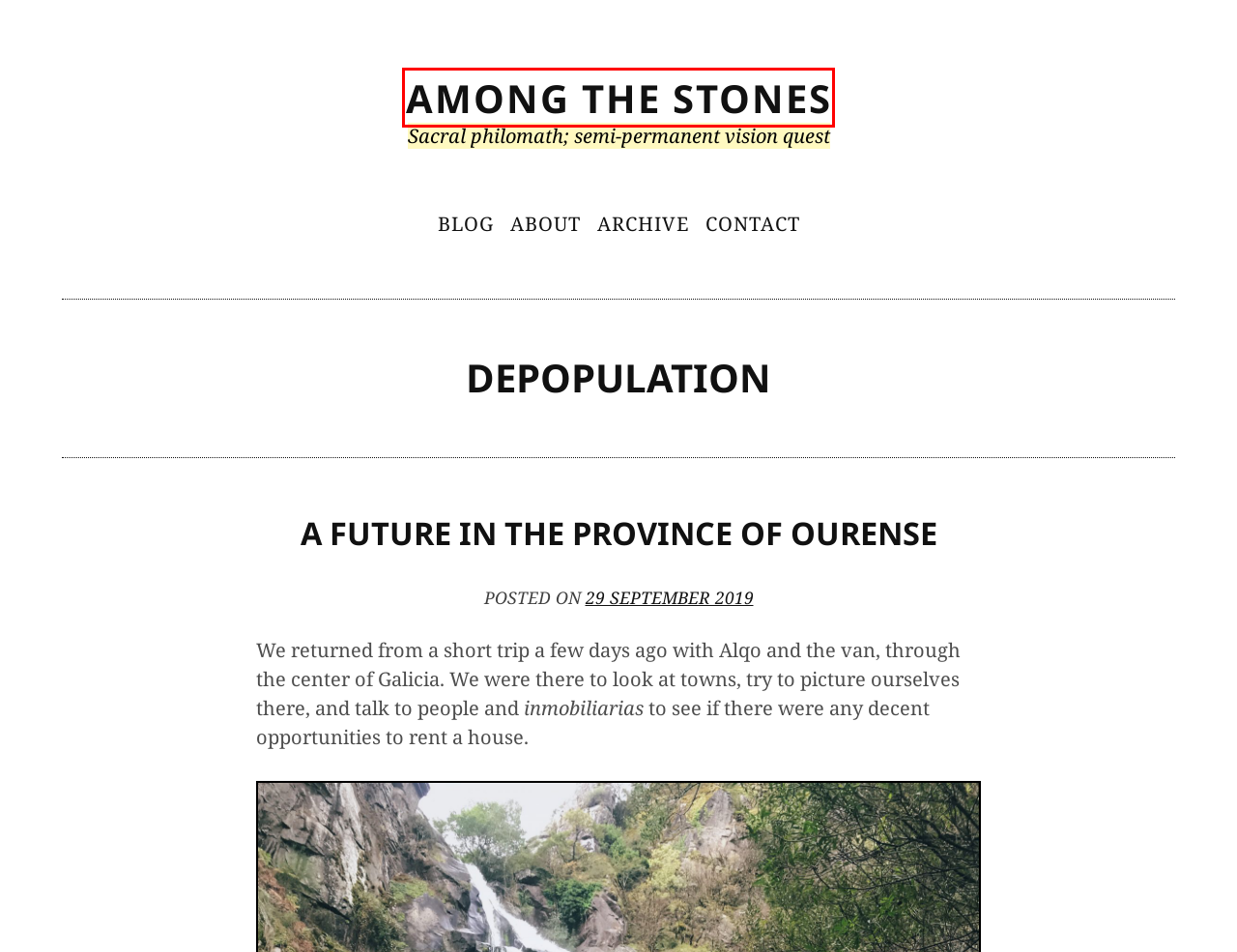You are presented with a screenshot of a webpage that includes a red bounding box around an element. Determine which webpage description best matches the page that results from clicking the element within the red bounding box. Here are the candidates:
A. van – Among the Stones
B. A Future in the Province of Ourense – Among the Stones
C. Contact – Among the Stones
D. Among the Stones – Sacral philomath; semi-permanent vision quest
E. Archive – Among the Stones
F. About – Among the Stones
G. Postponed Field Trip and A Gathering of Produce – Among the Stones
H. Sende – Among the Stones

D